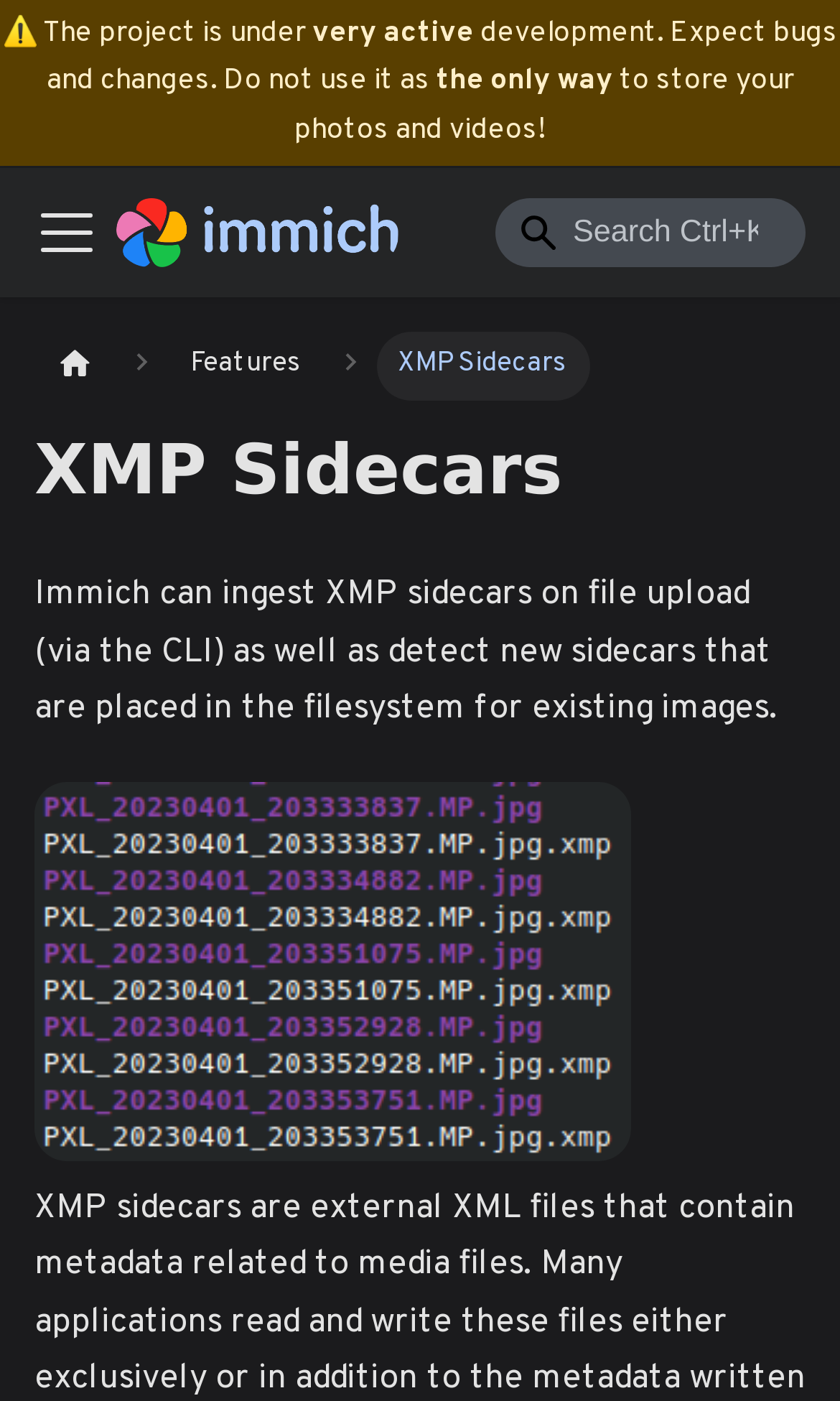What is the current development status of the project?
Based on the content of the image, thoroughly explain and answer the question.

The webpage indicates that the project is under very active development, which means it is being constantly updated and improved. This is evident from the warning message at the top of the page, which cautions users to expect bugs and changes.